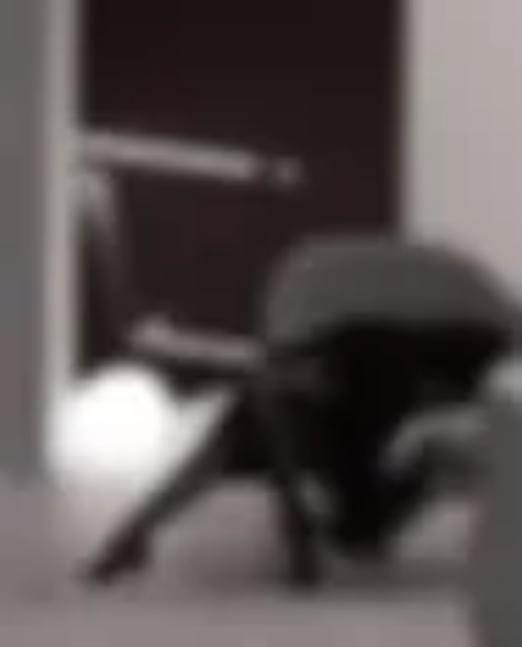Based on what you see in the screenshot, provide a thorough answer to this question: What is the focus of the composition in the image?

The caption states that the background showcases minimalistic, modern decor, which enhances the focus on the individual and their dynamic expression, inviting viewers to contemplate the character and narrative behind the pose.